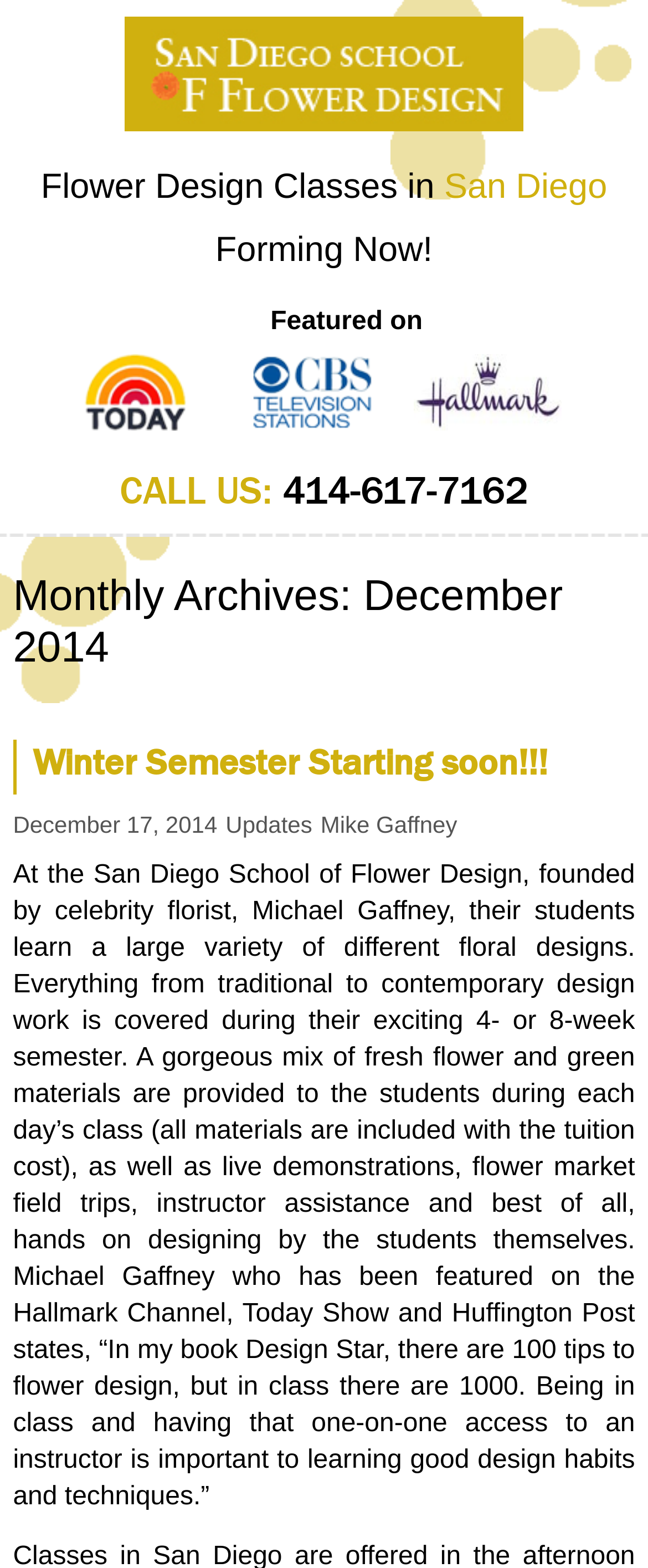How many weeks are in a semester at the San Diego School of Flower Design?
Respond with a short answer, either a single word or a phrase, based on the image.

4- or 8-week